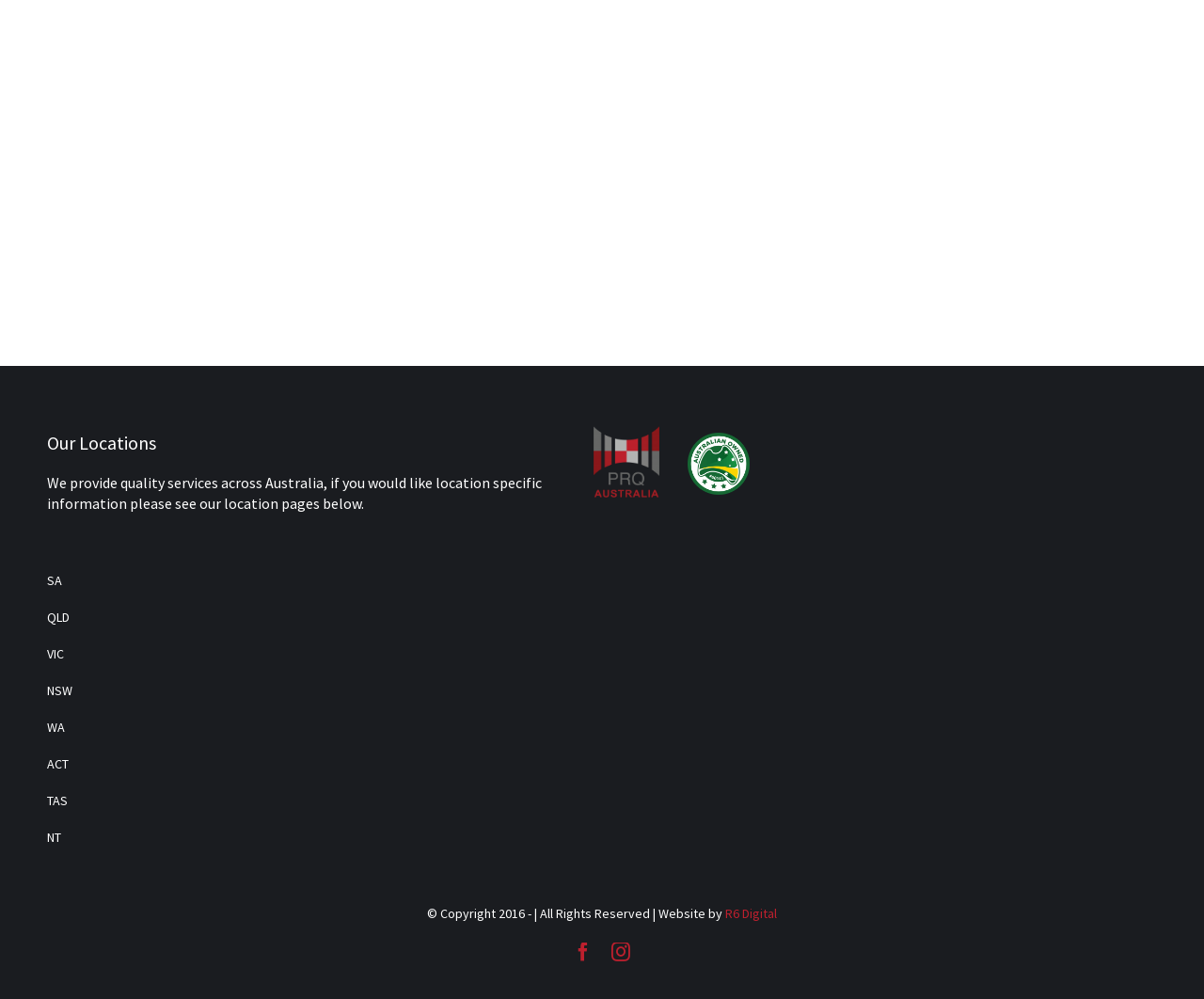Please determine the bounding box coordinates of the element to click in order to execute the following instruction: "View QLD location page". The coordinates should be four float numbers between 0 and 1, specified as [left, top, right, bottom].

[0.023, 0.599, 0.976, 0.636]